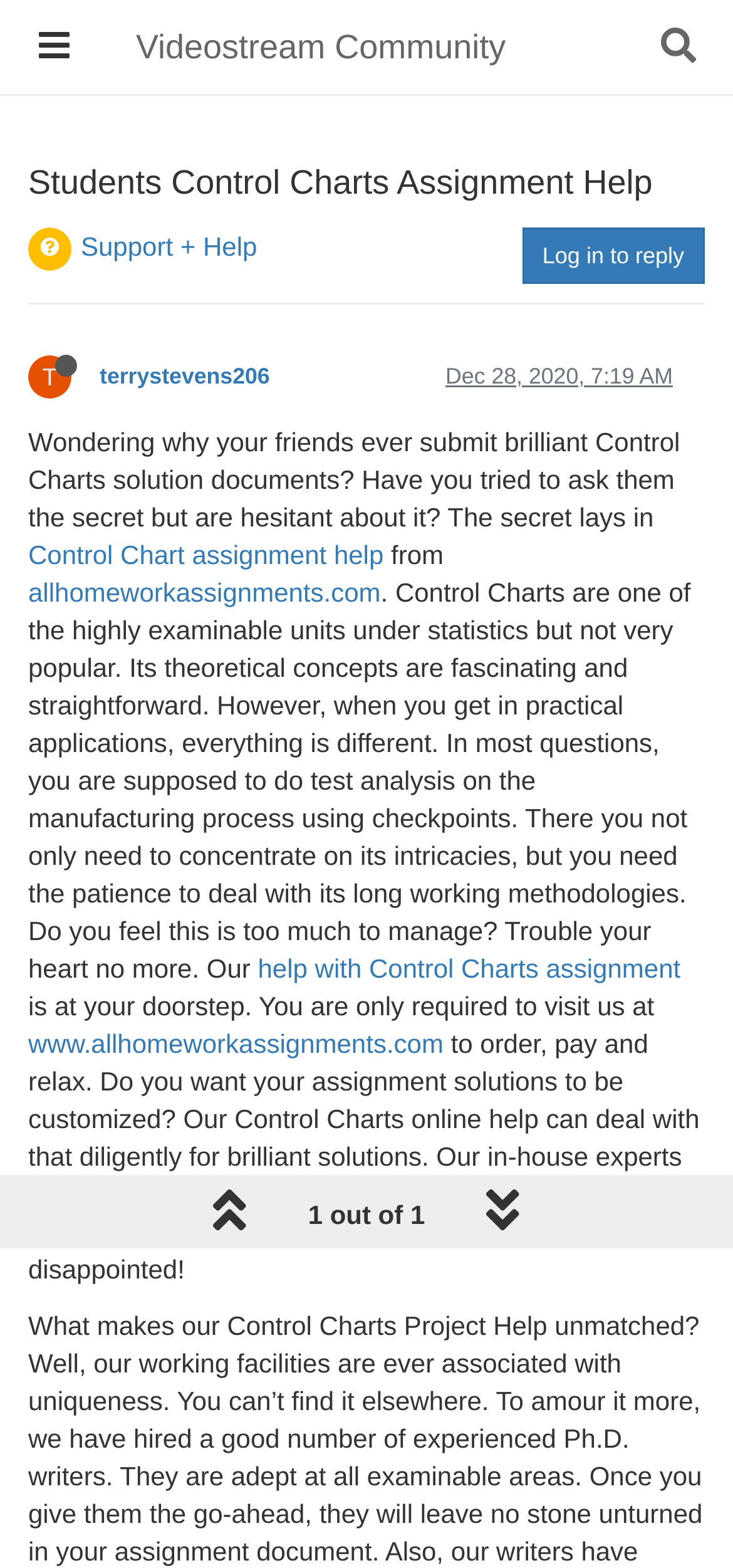Identify the bounding box coordinates necessary to click and complete the given instruction: "Search for something".

[0.897, 0.021, 0.956, 0.037]